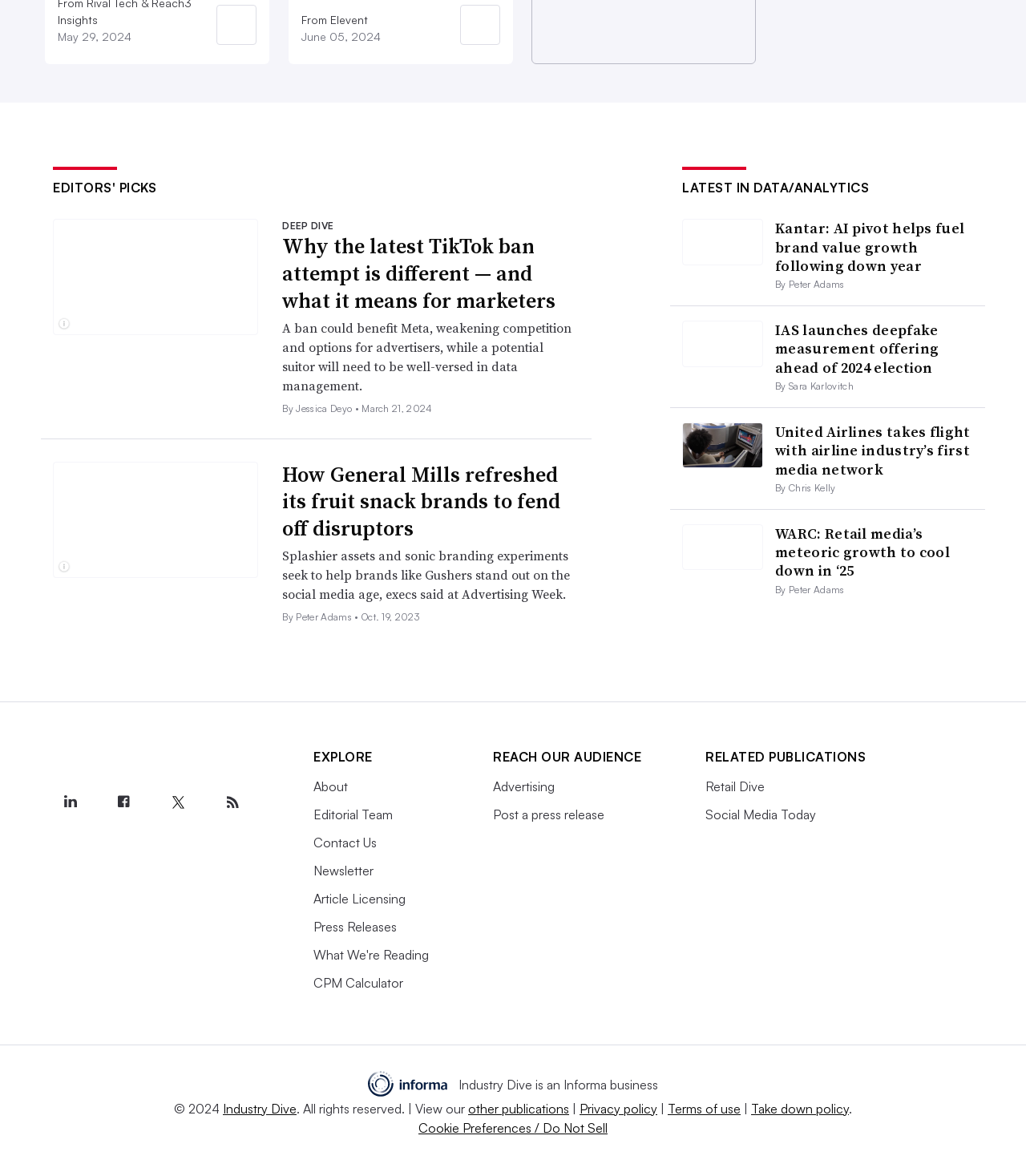Pinpoint the bounding box coordinates of the clickable element to carry out the following instruction: "Read the article about TikTok ban attempt."

[0.275, 0.199, 0.565, 0.268]